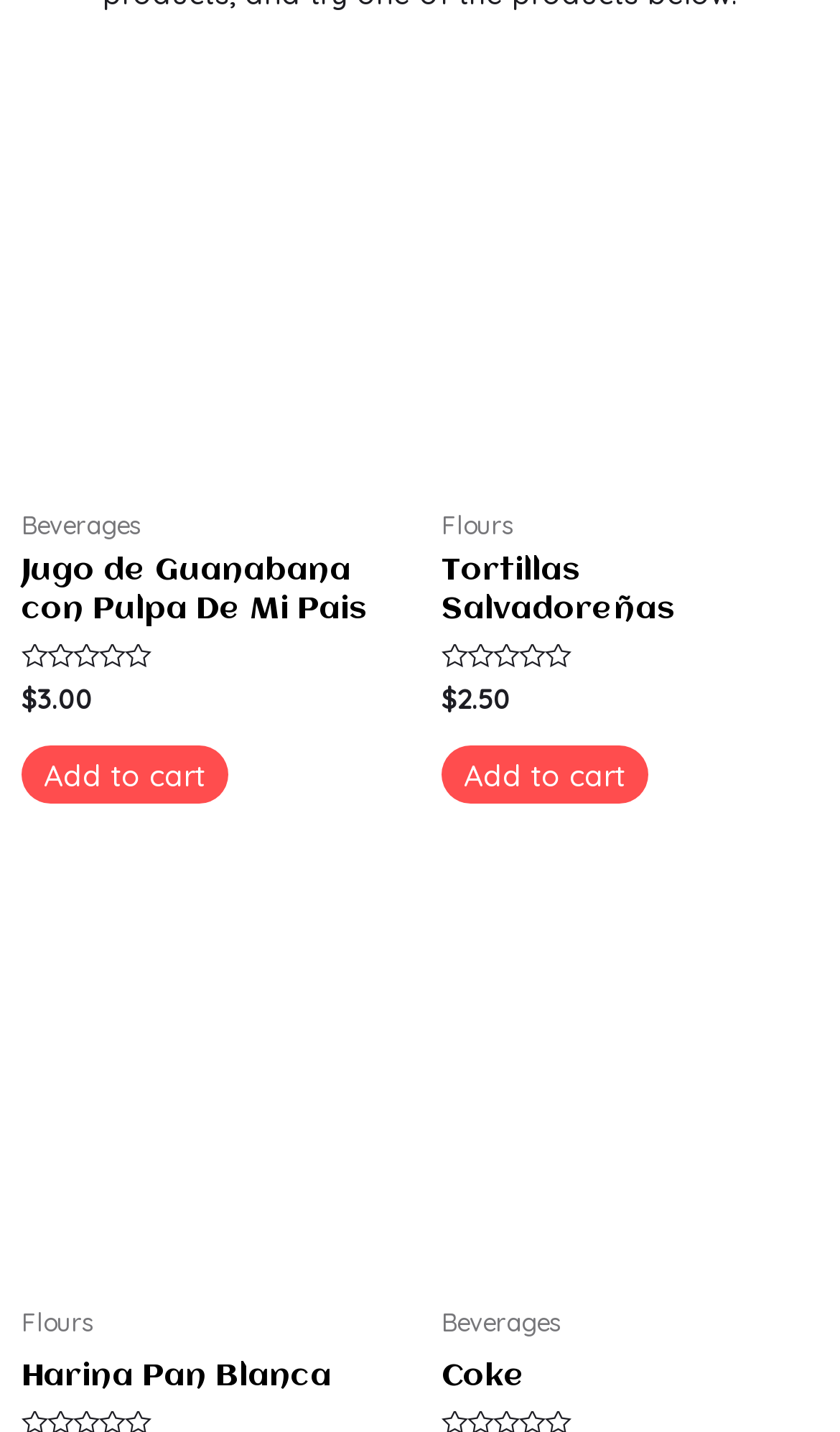Pinpoint the bounding box coordinates of the clickable area needed to execute the instruction: "Click on the link to view Jugo de Guanabana con Pulpa De Mi Pais". The coordinates should be specified as four float numbers between 0 and 1, i.e., [left, top, right, bottom].

[0.026, 0.387, 0.474, 0.45]